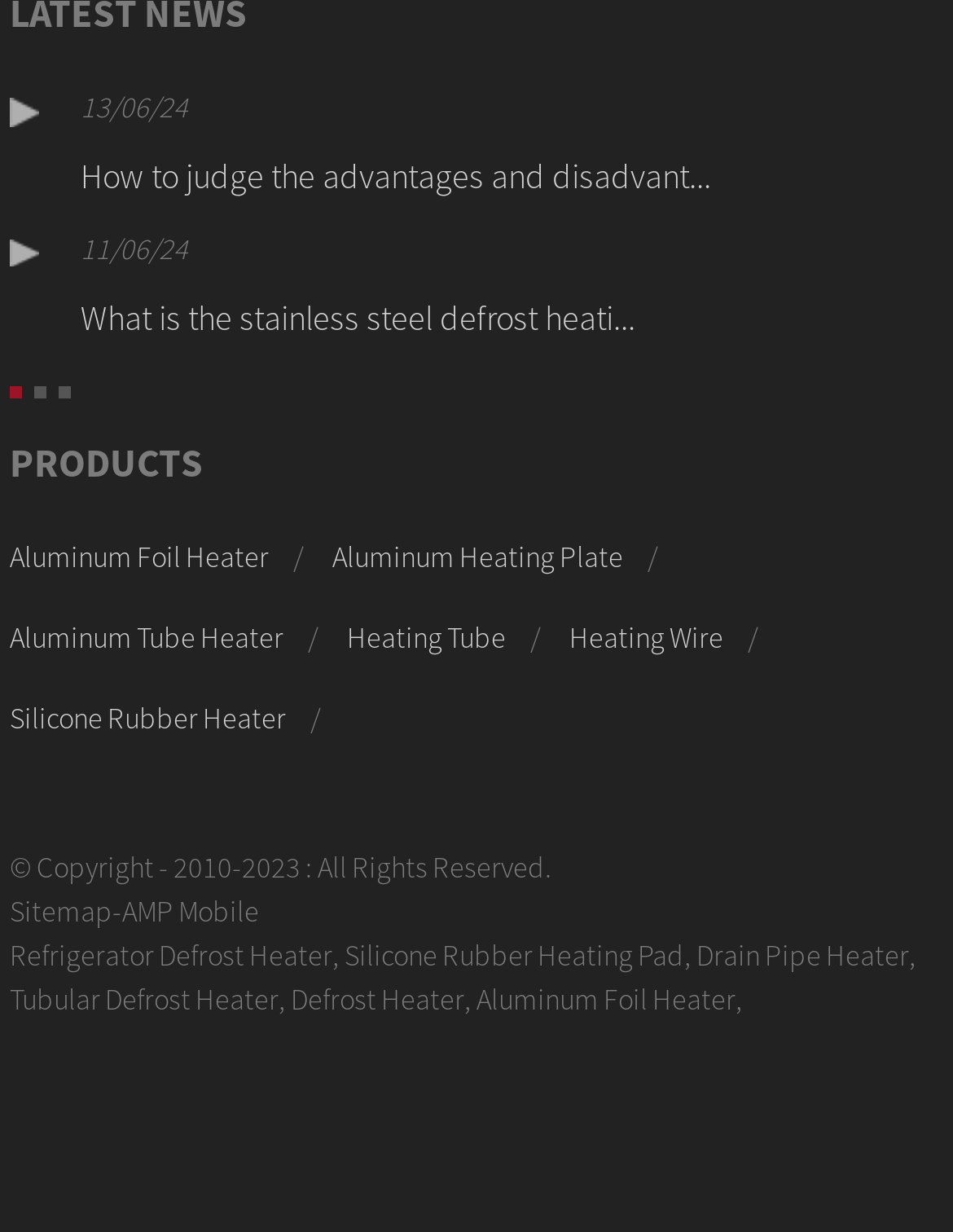Please mark the clickable region by giving the bounding box coordinates needed to complete this instruction: "explore Defrost Heater product".

[0.305, 0.795, 0.487, 0.825]